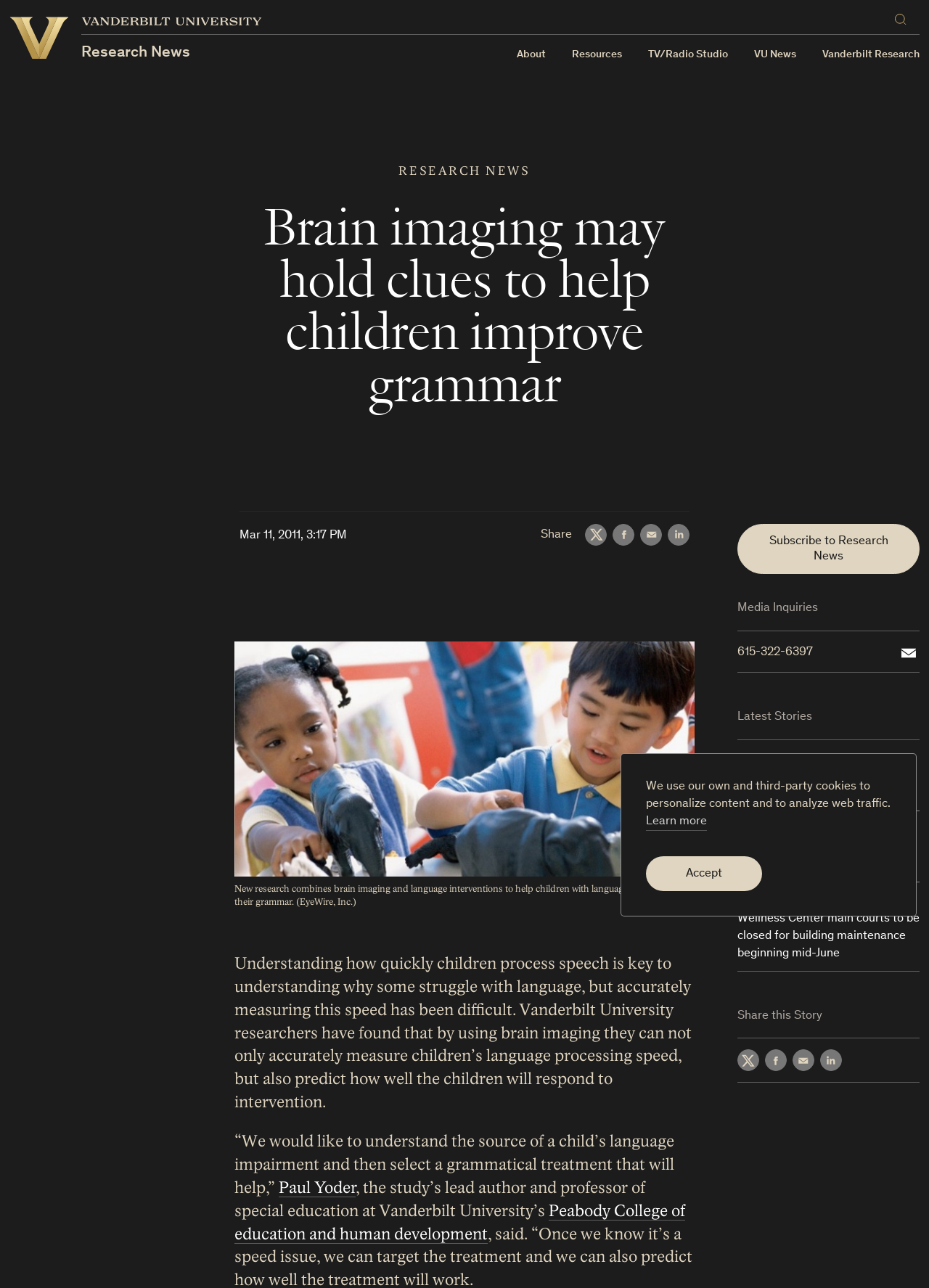Locate the bounding box coordinates of the area where you should click to accomplish the instruction: "Share this story on Twitter".

[0.794, 0.815, 0.817, 0.832]